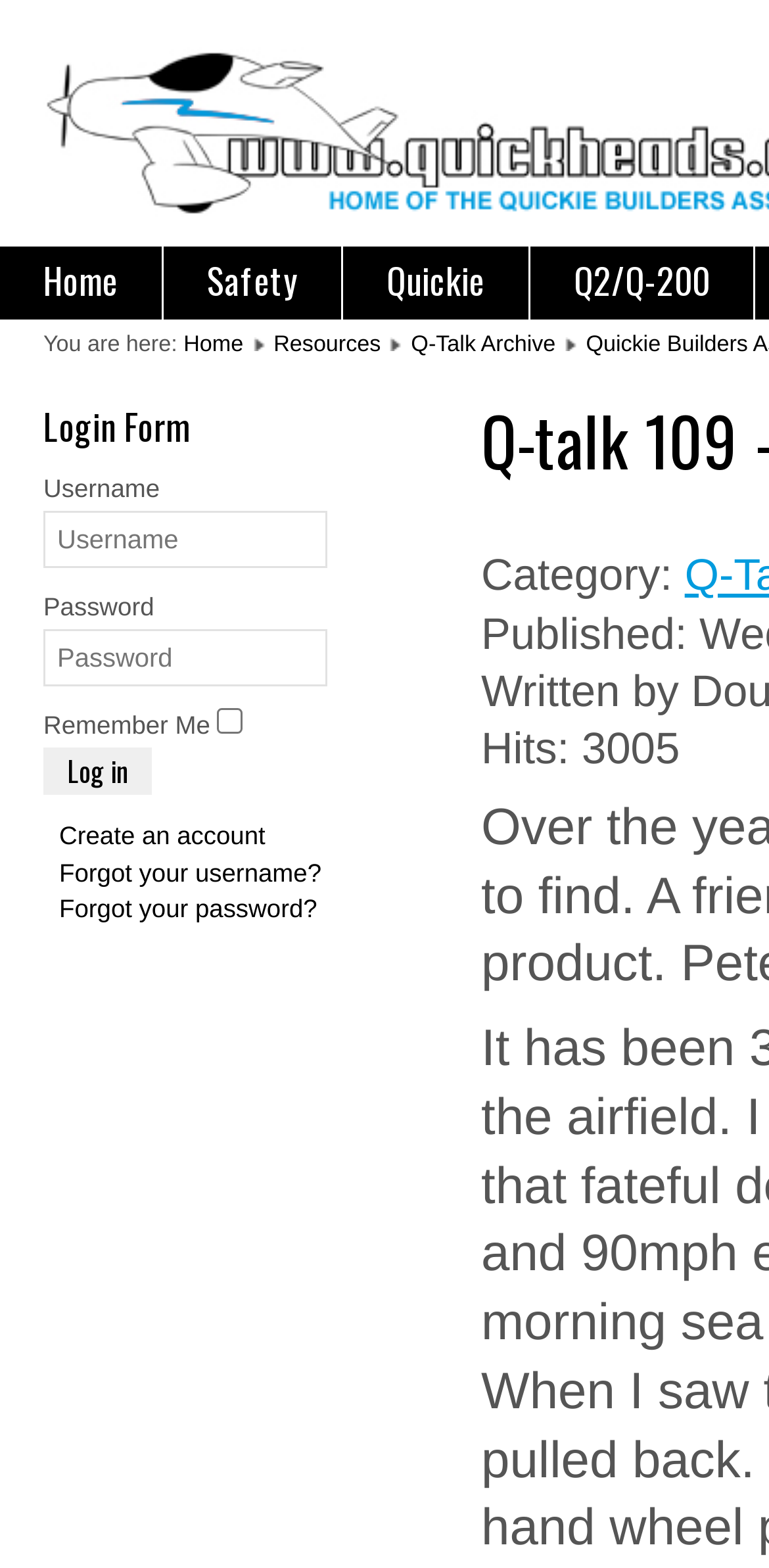Create a detailed summary of the webpage's content and design.

The webpage is the home of the Quickie Builders Association, a community focused on building and flying Quickie aircraft. 

At the top of the page, there is a navigation menu with five links: "Home", "Safety", "Quickie", "Q2/Q-200", and they are aligned horizontally from left to right. 

Below the navigation menu, there is a secondary navigation section with three links: "Home", "Resources", and "Q-Talk Archive", which are also aligned horizontally from left to right. 

On the left side of the page, there is a login form with a heading "Login Form". The form consists of two text boxes for "Username" and "Password", a checkbox for "Remember Me", and a "Log in" button. Below the login form, there are three links: "Create an account", "Forgot your username?", and "Forgot your password?".

On the right side of the page, there is a section with a category label and a hits counter, displaying "Category:" and "Hits: 3005" respectively.